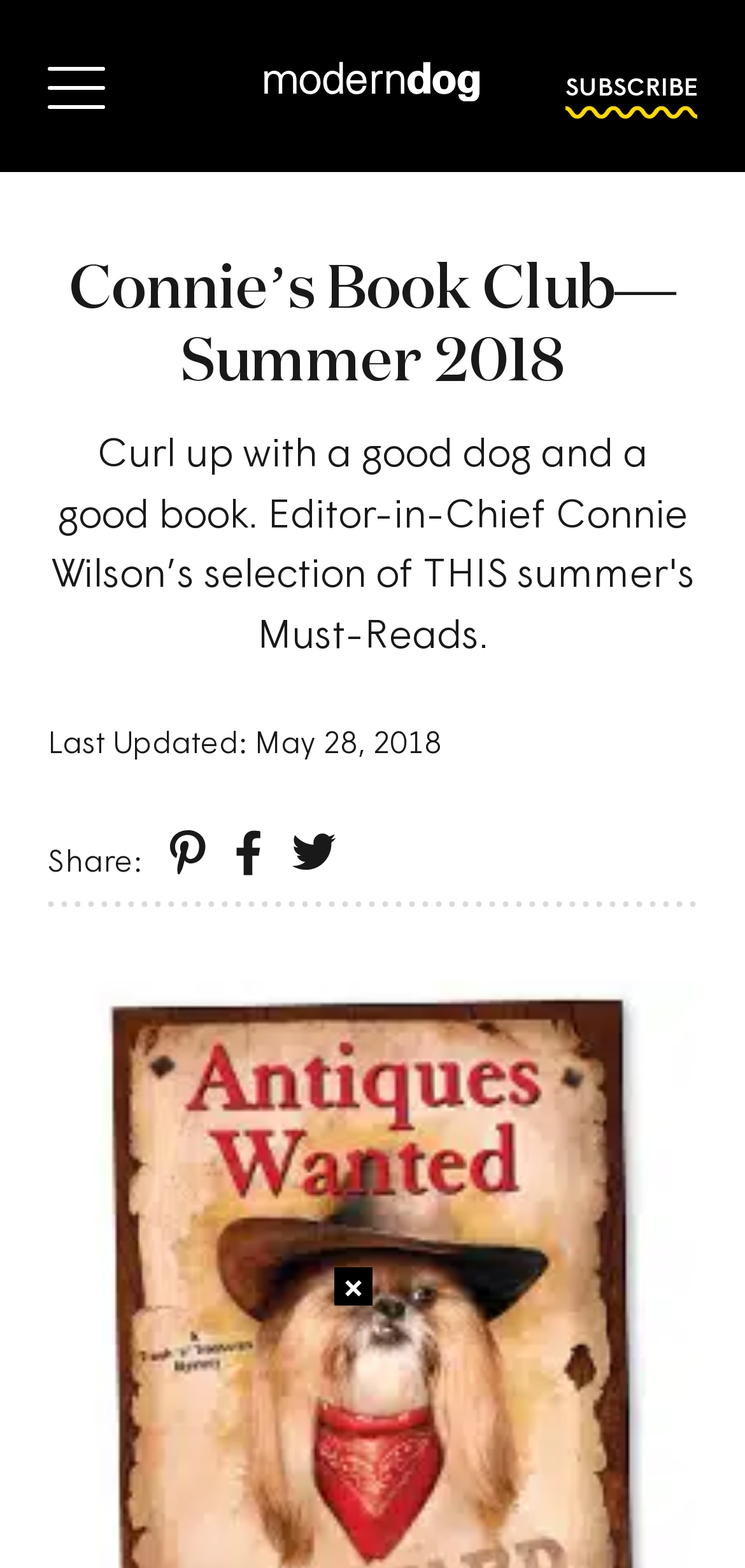Describe every aspect of the webpage in a detailed manner.

The webpage is about Connie's Book Club, specifically featuring summer 2018 must-reads. At the top, there is a heading that reads "Connie’s Book Club—Summer 2018". Below the heading, there is a link to subscribe to the magazine, positioned on the right side of the page. 

On the left side, there is a section that displays the last updated date, "May 28, 2018", along with a label "Last Updated:". 

Further down, there is a section with three social media links, each accompanied by an icon, allowing users to share the content. These links are positioned close to each other, horizontally aligned, and located near the middle of the page.

At the top left, there is a link with an associated image, which appears to be a logo or a banner. The image is positioned slightly above the heading.